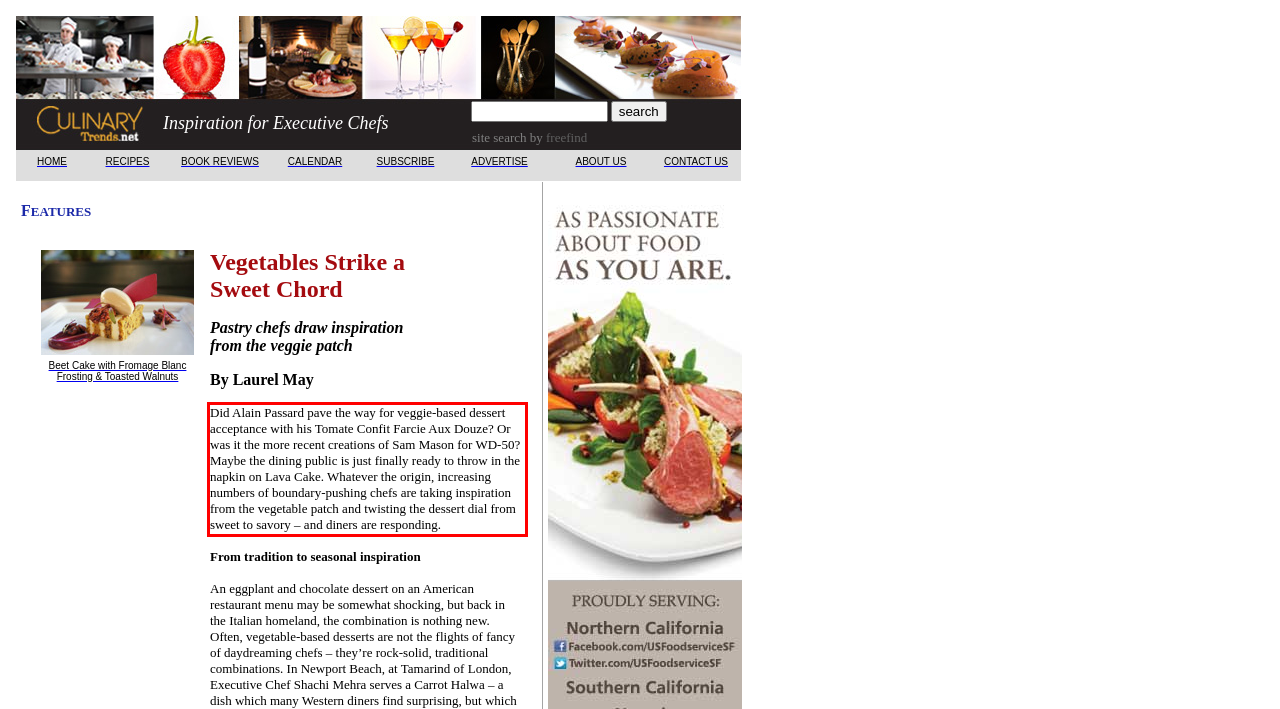Please look at the screenshot provided and find the red bounding box. Extract the text content contained within this bounding box.

Did Alain Passard pave the way for veggie-based dessert acceptance with his Tomate Confit Farcie Aux Douze? Or was it the more recent creations of Sam Mason for WD-50? Maybe the dining public is just finally ready to throw in the napkin on Lava Cake. Whatever the origin, increasing numbers of boundary-pushing chefs are taking inspiration from the vegetable patch and twisting the dessert dial from sweet to savory – and diners are responding.